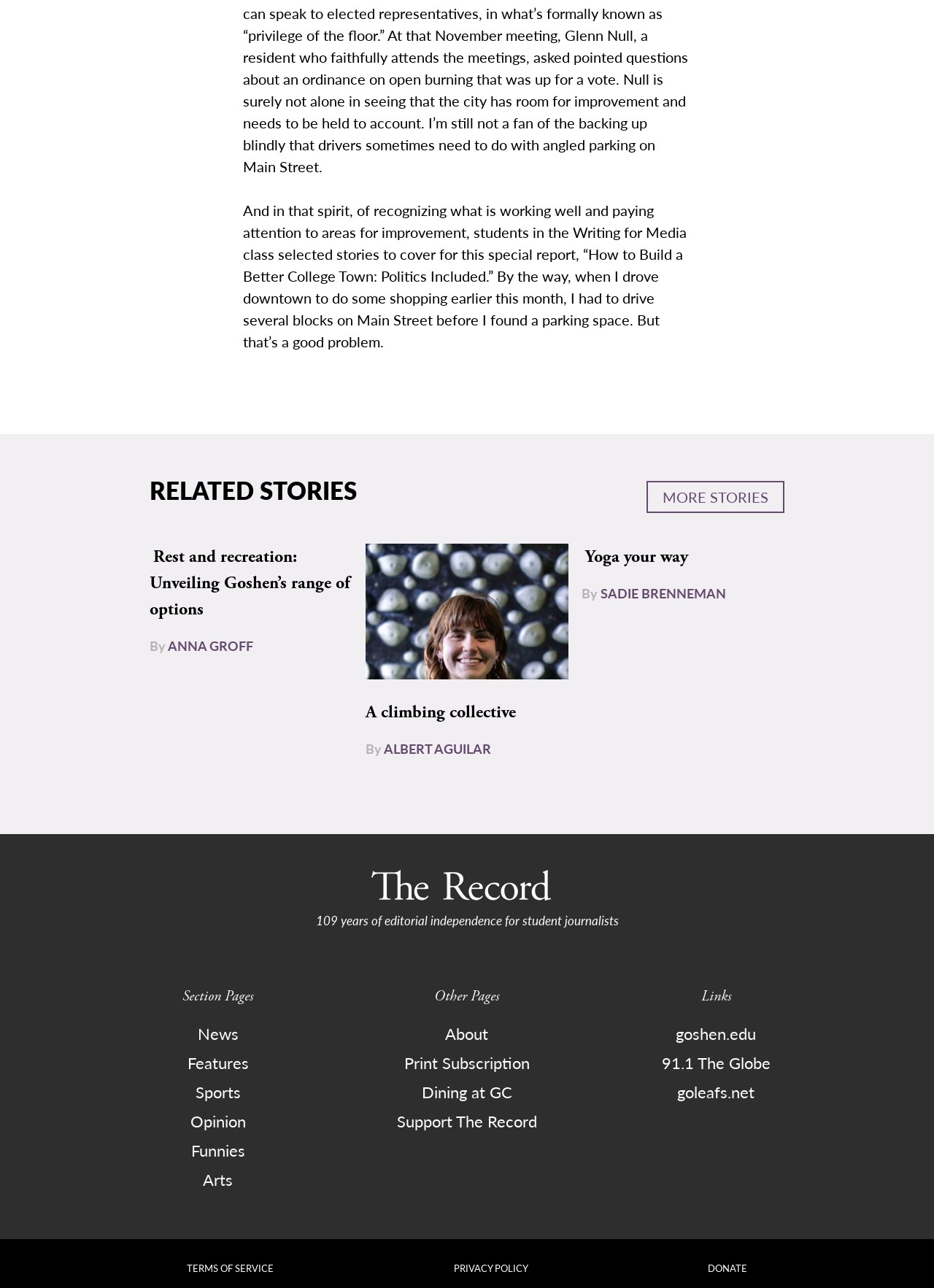Determine the bounding box coordinates of the clickable element to complete this instruction: "View more stories". Provide the coordinates in the format of four float numbers between 0 and 1, [left, top, right, bottom].

[0.692, 0.373, 0.84, 0.398]